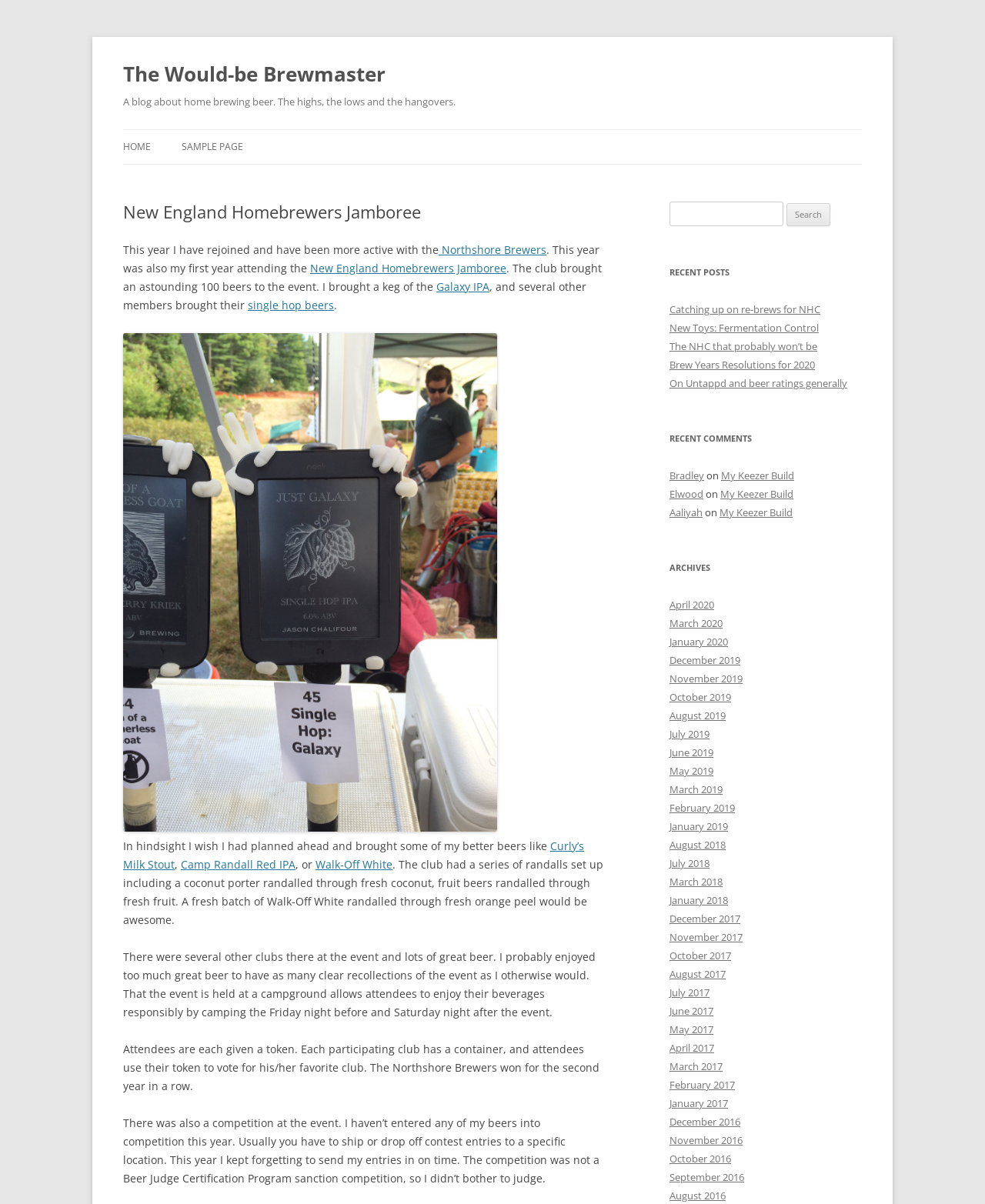Given the webpage screenshot and the description, determine the bounding box coordinates (top-left x, top-left y, bottom-right x, bottom-right y) that define the location of the UI element matching this description: super slim gummy bears reviews

None